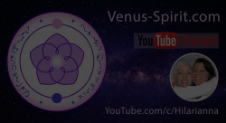Compose a detailed narrative for the image.

The image features the logo of the "Venus Spirit" YouTube channel prominently displayed against a cosmic background, evoking a sense of spirituality and connection to the universe. In the center, a stylized, circular emblem is adorned with intricate patterns, likely representing themes of unity and interconnectedness. To the right, there is a small circular photo of two women, possibly the channel's hosts or creators, smiling warmly, which adds a personal touch to the branding. Above the emblem, the text "Venus-Spirit.com" is visible, highlighting the website associated with the channel. The presence of the "YouTube Channel" label alongside a link underscores the digital platform's importance for community engagement and content delivery. Overall, the image presents an inviting and mystical invitation to explore spiritual teachings through the channel.